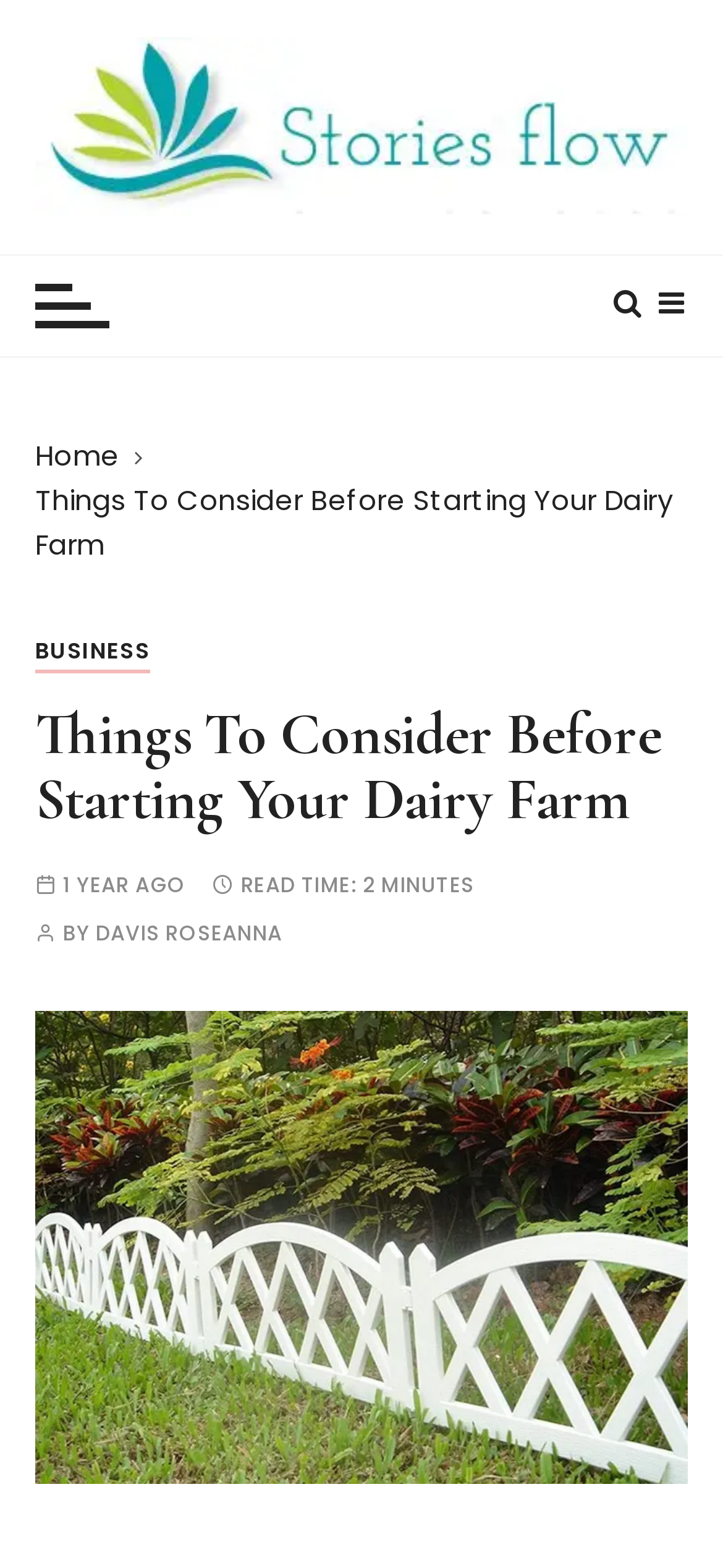Who is the author of the article?
Identify the answer in the screenshot and reply with a single word or phrase.

DAVIS ROSEANNA